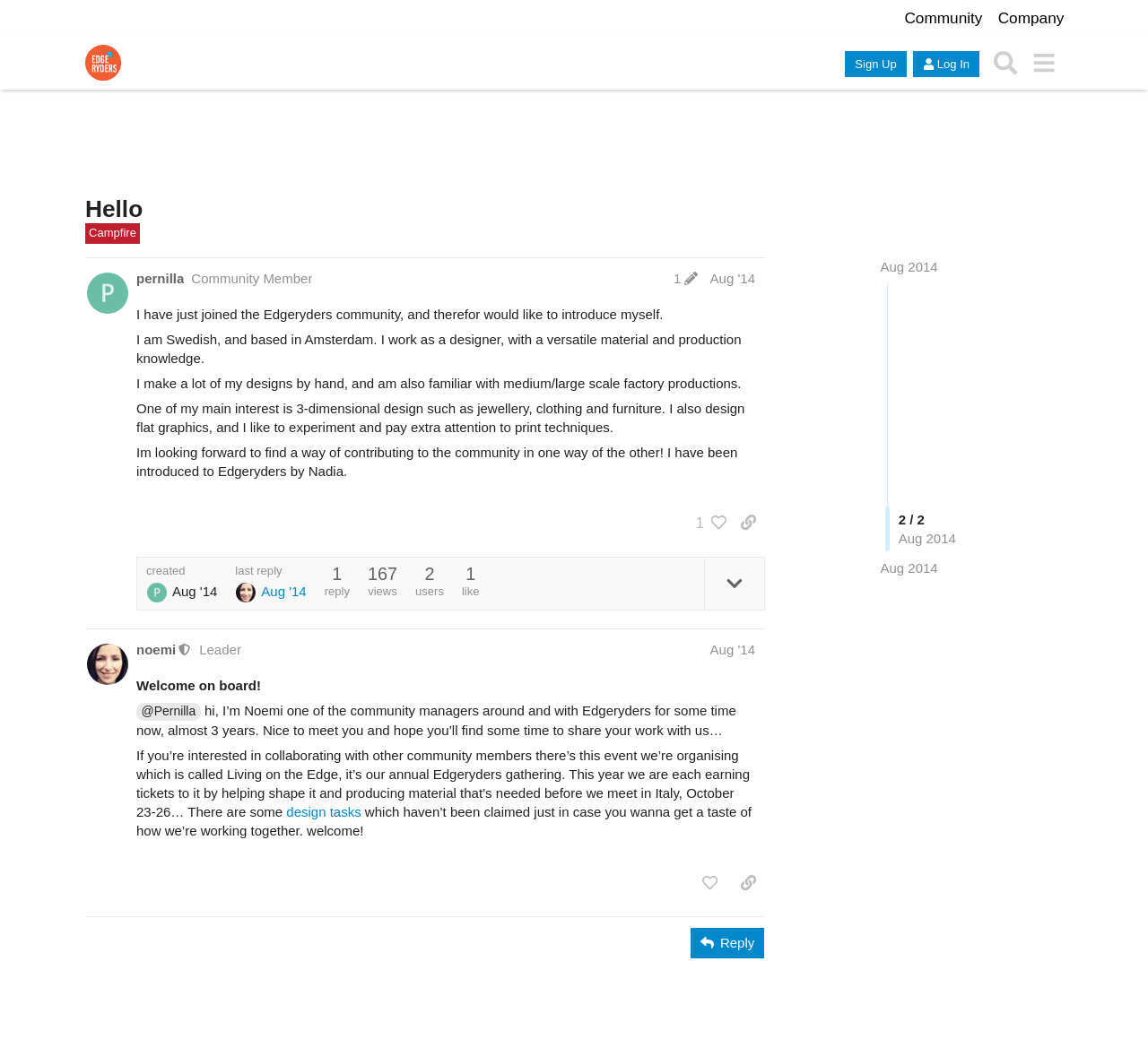Please identify the bounding box coordinates of the element on the webpage that should be clicked to follow this instruction: "Click on the 'Sign Up' button". The bounding box coordinates should be given as four float numbers between 0 and 1, formatted as [left, top, right, bottom].

[0.736, 0.049, 0.79, 0.074]